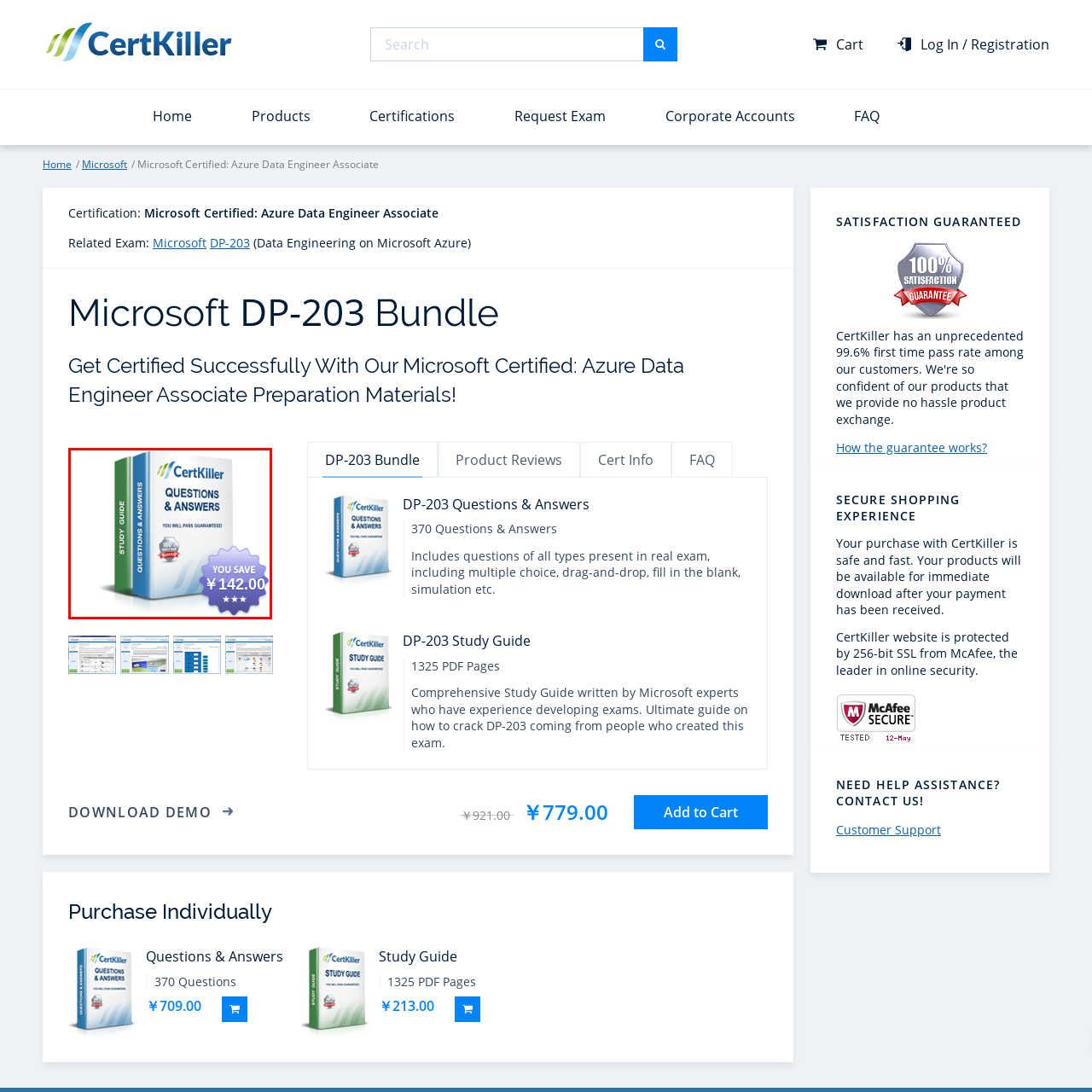How much does the customer save?  
Analyze the image surrounded by the red box and deliver a detailed answer based on the visual elements depicted in the image.

The customer saves ¥142.00, as indicated by the text 'YOU SAVE ¥142.00' highlighted in a badge format, which enhances its visibility and draws attention to the savings.